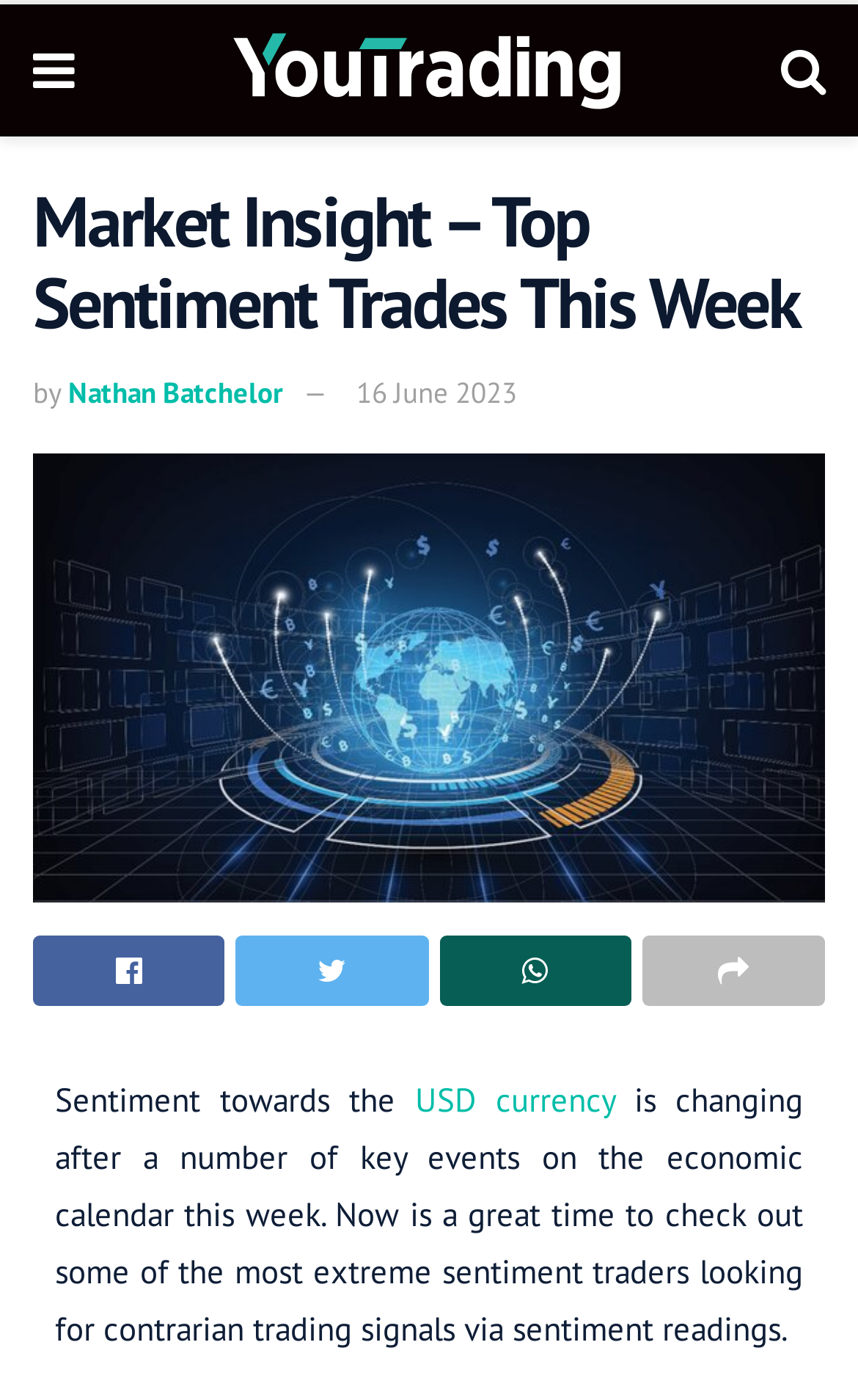Answer the following query with a single word or phrase:
What is the topic of the market insight?

Sentiment towards USD currency